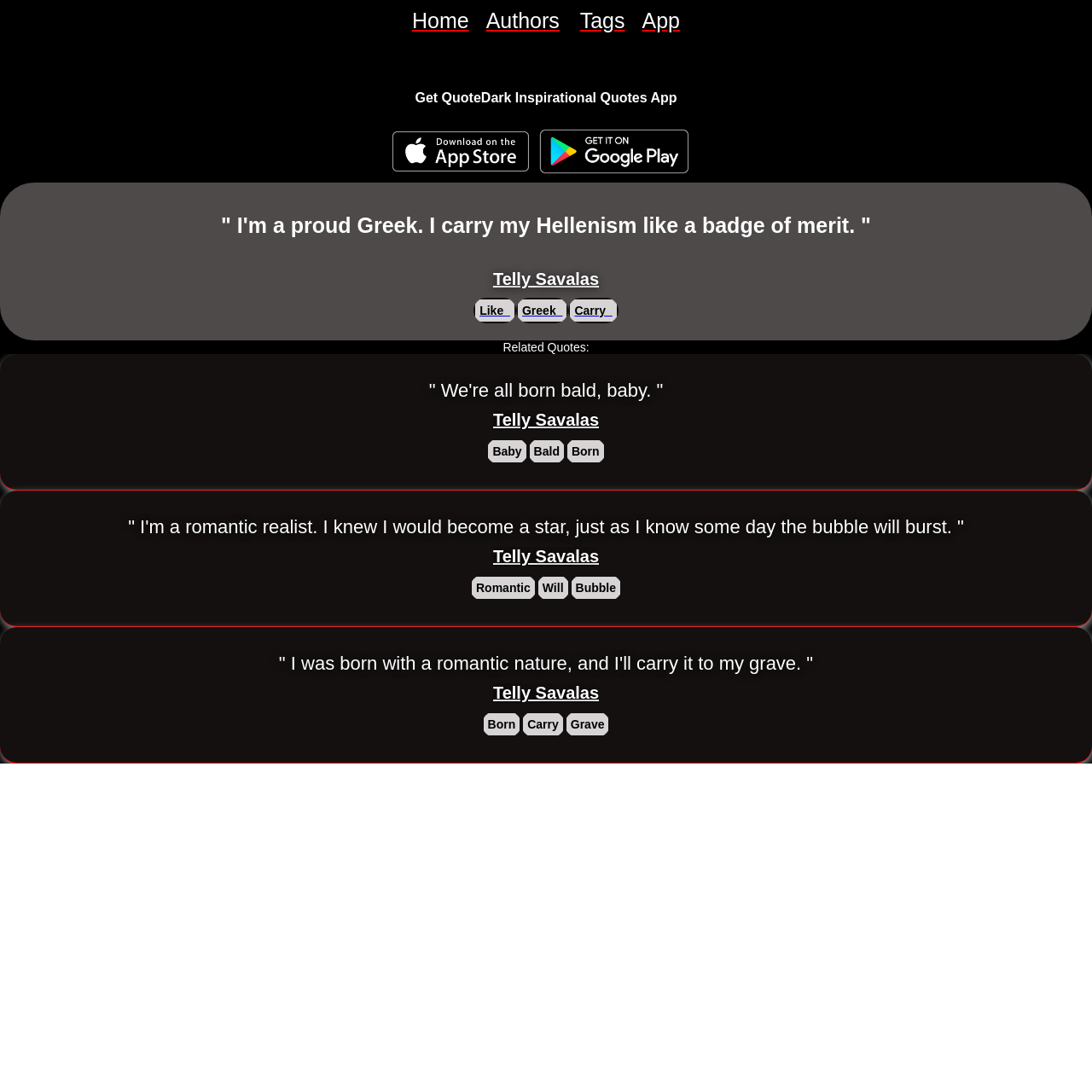What is the theme of the quotes on this page?
Offer a detailed and full explanation in response to the question.

The theme of the quotes on this page appears to be inspirational, as indicated by the heading 'Get QuoteDark Inspirational Quotes App' and the presence of quotes that seem to be motivational and uplifting.